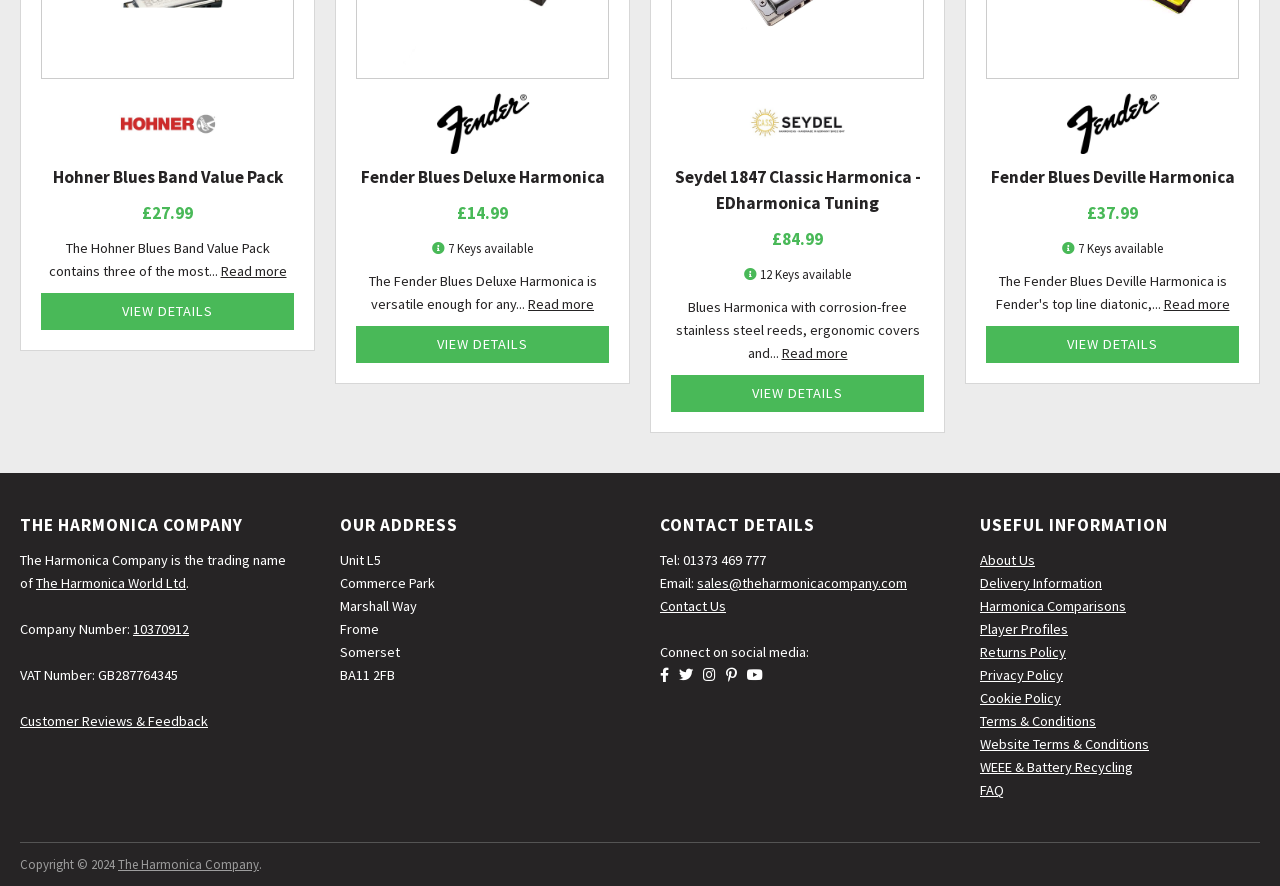Based on the element description: "Compatibility", identify the bounding box coordinates for this UI element. The coordinates must be four float numbers between 0 and 1, listed as [left, top, right, bottom].

None